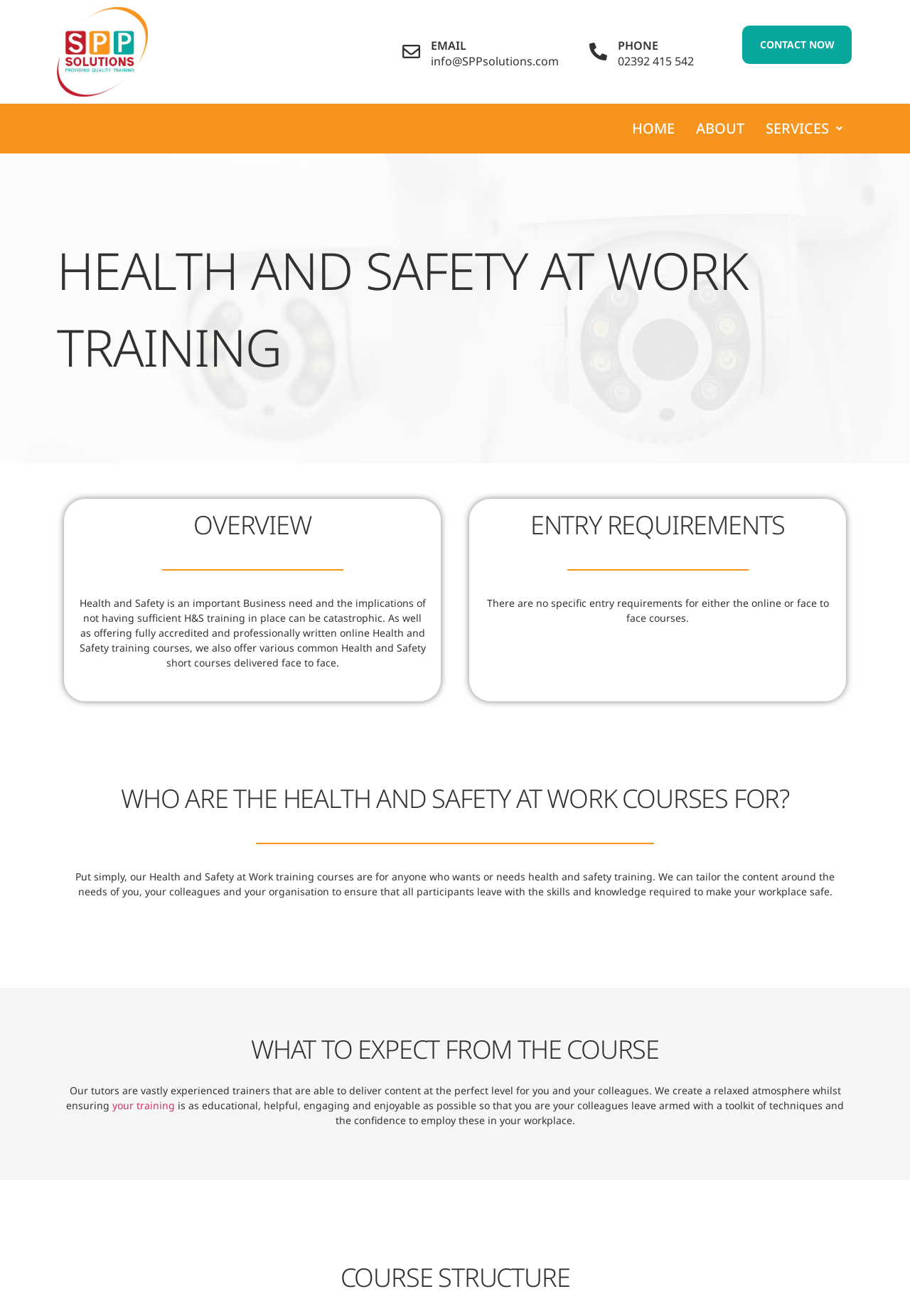Can you determine the main header of this webpage?

HEALTH AND SAFETY AT WORK TRAINING